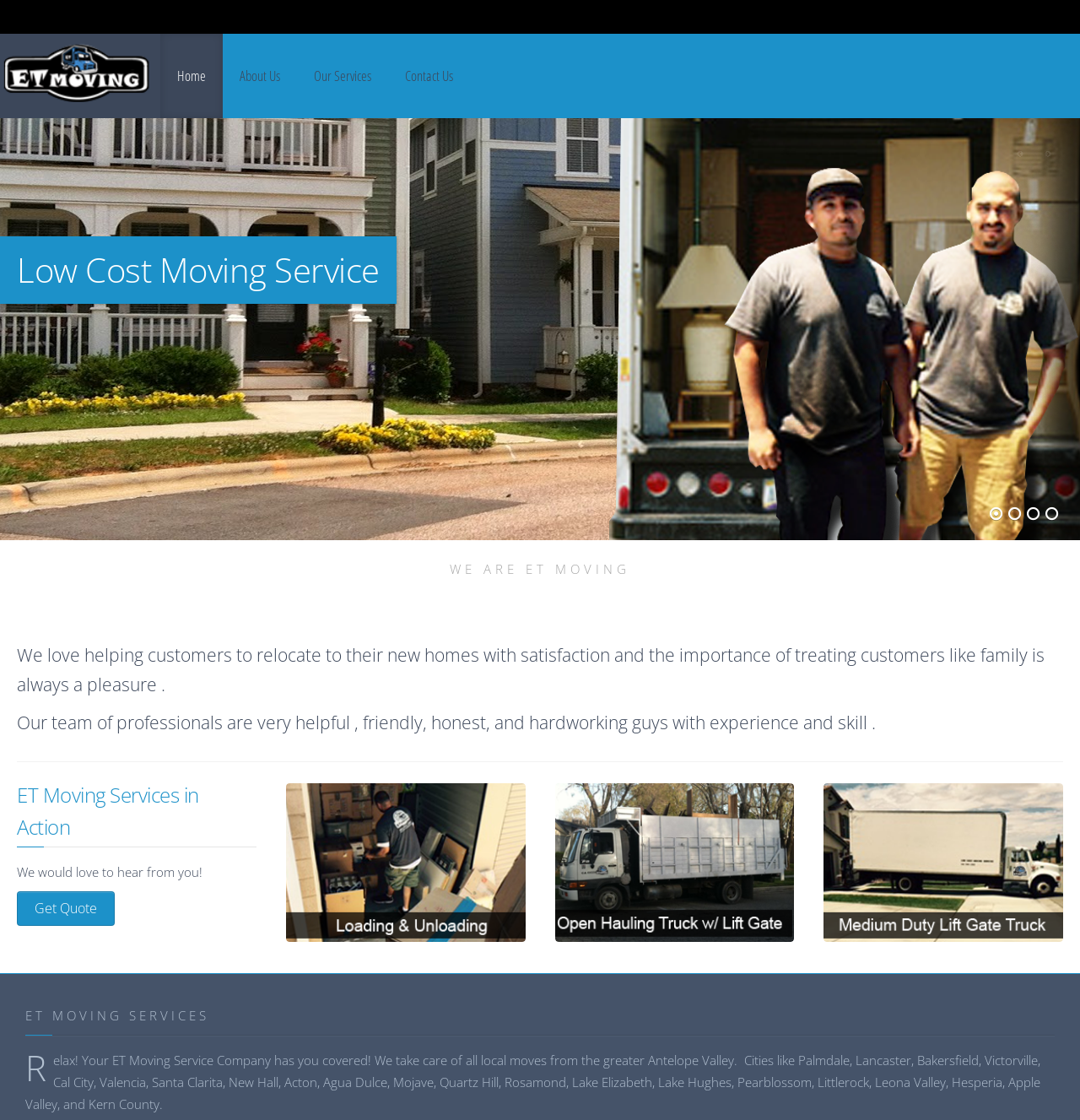Produce an elaborate caption capturing the essence of the webpage.

The webpage is about ET Moving Service, a company that provides moving services in the Antelope Valley area. At the top left corner, there is a Joomla logo, followed by a navigation menu with links to "Home", "About Us", "Our Services", and "Contact Us". Below the navigation menu, there is a large image that spans the entire width of the page.

The main content of the page is divided into sections. The first section has a heading "Low Cost Moving Service" and a paragraph of text that describes the services offered by the company, including long or short distance moving, transport, packing, loading, unloading, assembly, and disassembly services at a low cost.

Below this section, there is a call-to-action link "Learn More". The next section has a heading "WE ARE ET MOVING" and a blockquote with two paragraphs of text that describe the company's mission and values. The text emphasizes the importance of treating customers like family and the experience and skills of the company's team.

Following this section, there is a horizontal separator, and then a heading "ET Moving Services in Action". Below this heading, there are three links with images, each describing a different service offered by the company: "Professional Loaders, and Moving Labor", "Open Truck Hauling Services", and "We have boxed and open lift gate trucks to suite your needs".

At the bottom of the page, there is a heading "ET MOVING SERVICES" and a paragraph of text that describes the company's service area, including cities in the Antelope Valley region.